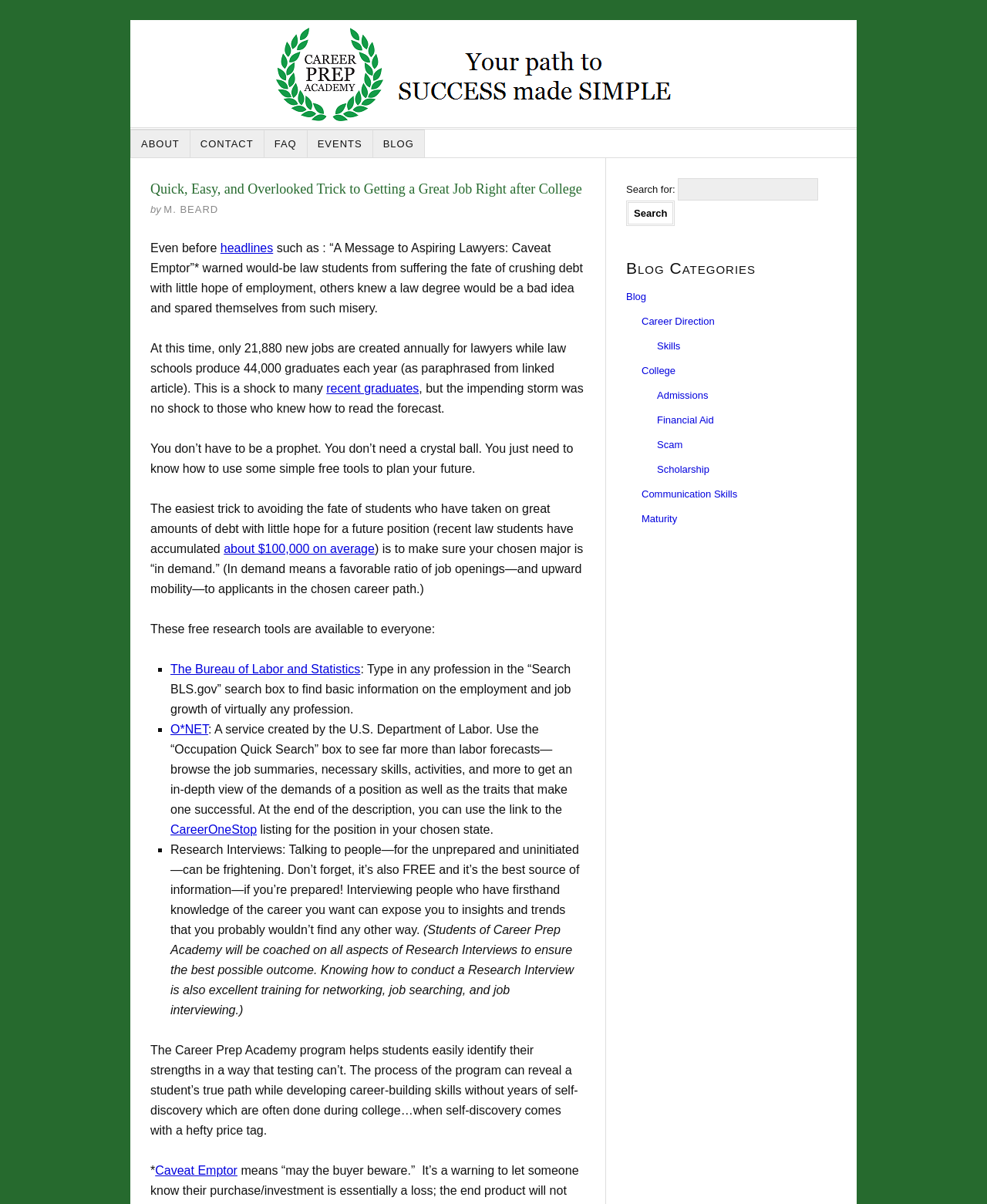Please specify the bounding box coordinates of the clickable region to carry out the following instruction: "Read the 'Career Prep Academy' blog". The coordinates should be four float numbers between 0 and 1, in the format [left, top, right, bottom].

[0.378, 0.108, 0.43, 0.131]